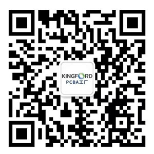Provide a short, one-word or phrase answer to the question below:
What is the purpose of the QR code?

To provide quick access to Kingford Technology's services or information